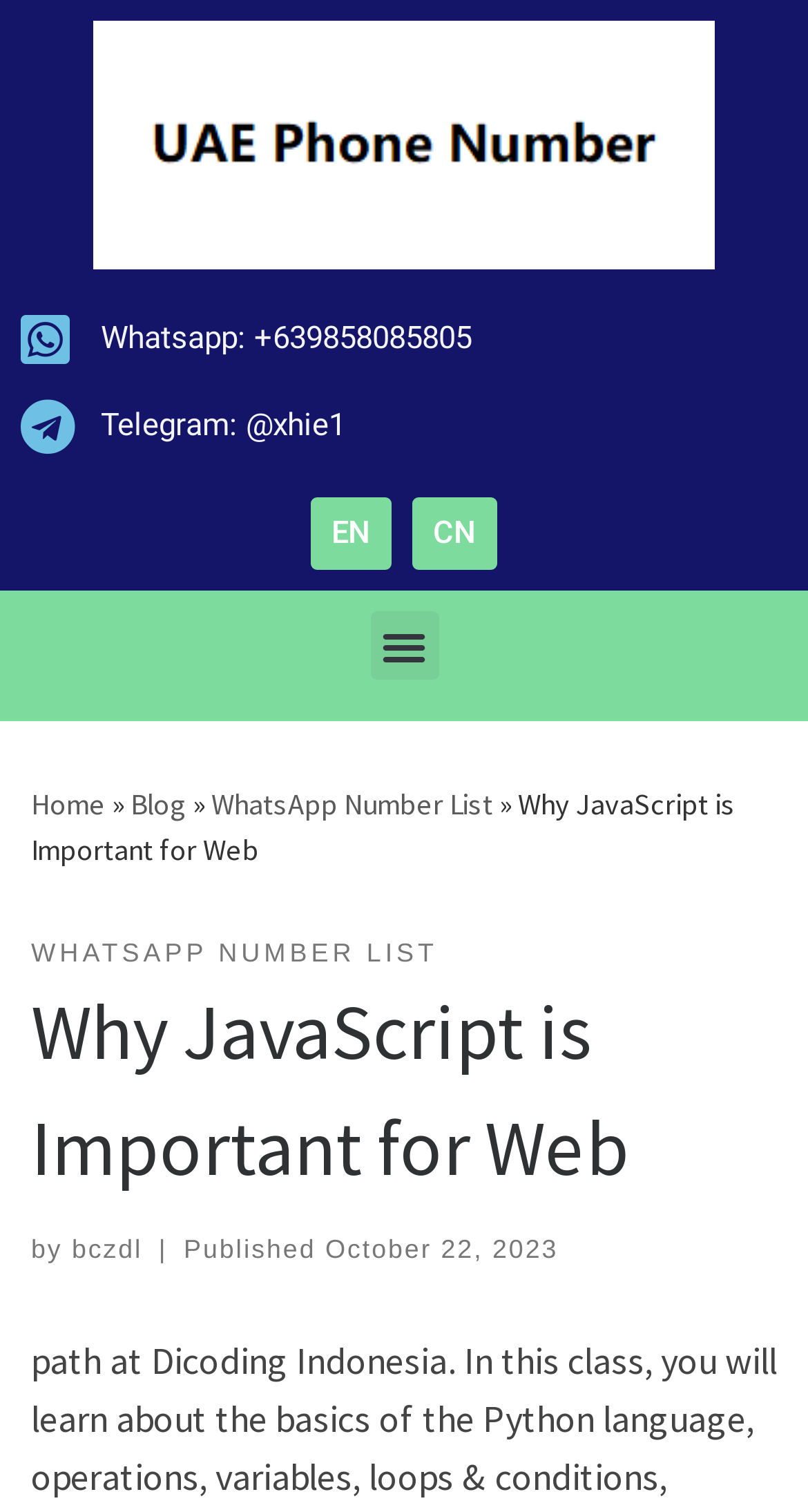Locate the bounding box coordinates of the element to click to perform the following action: 'Open WhatsApp contact'. The coordinates should be given as four float values between 0 and 1, in the form of [left, top, right, bottom].

[0.026, 0.206, 0.974, 0.243]